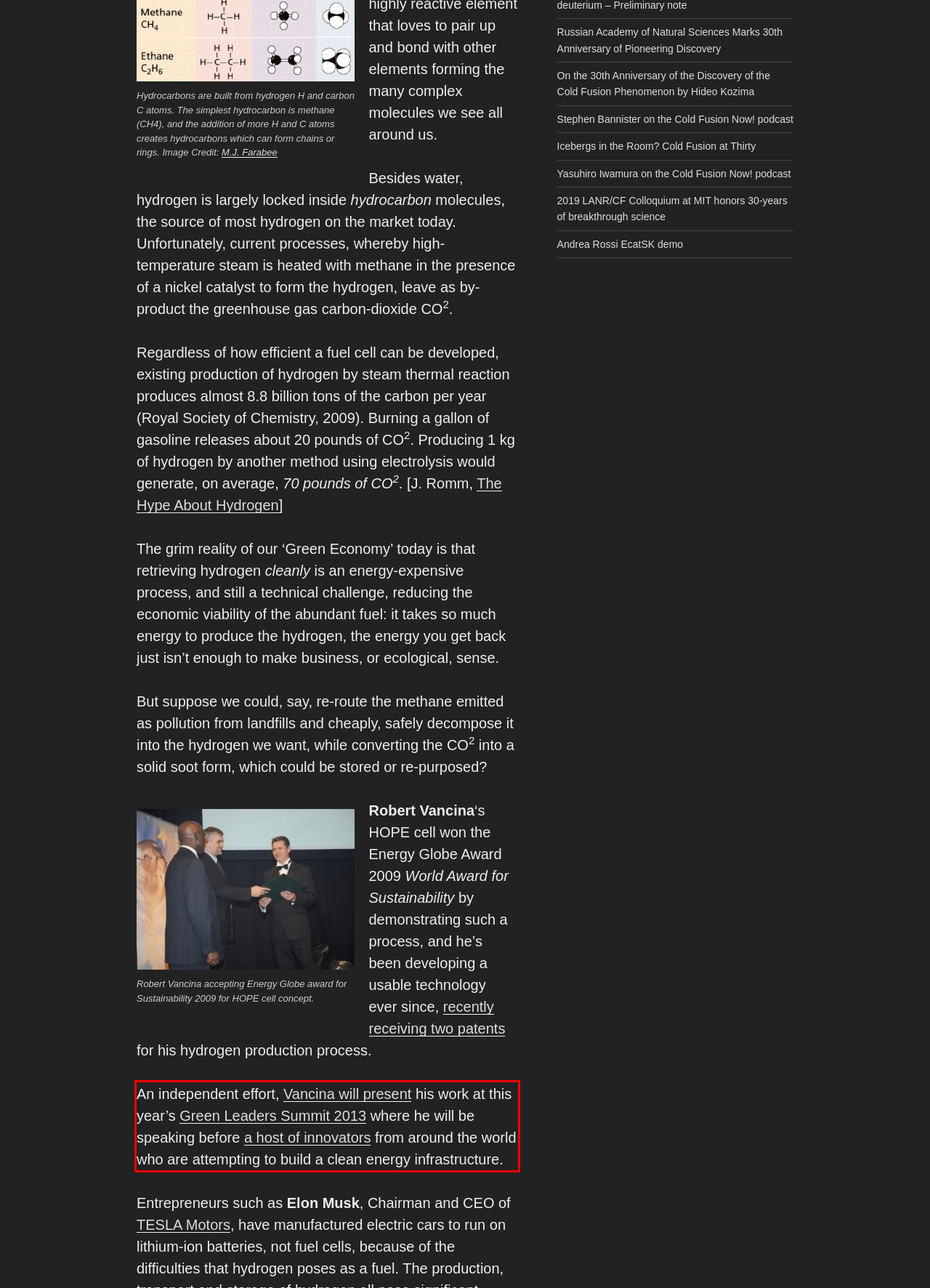Analyze the screenshot of a webpage where a red rectangle is bounding a UI element. Extract and generate the text content within this red bounding box.

An independent effort, Vancina will present his work at this year’s Green Leaders Summit 2013 where he will be speaking before a host of innovators from around the world who are attempting to build a clean energy infrastructure.